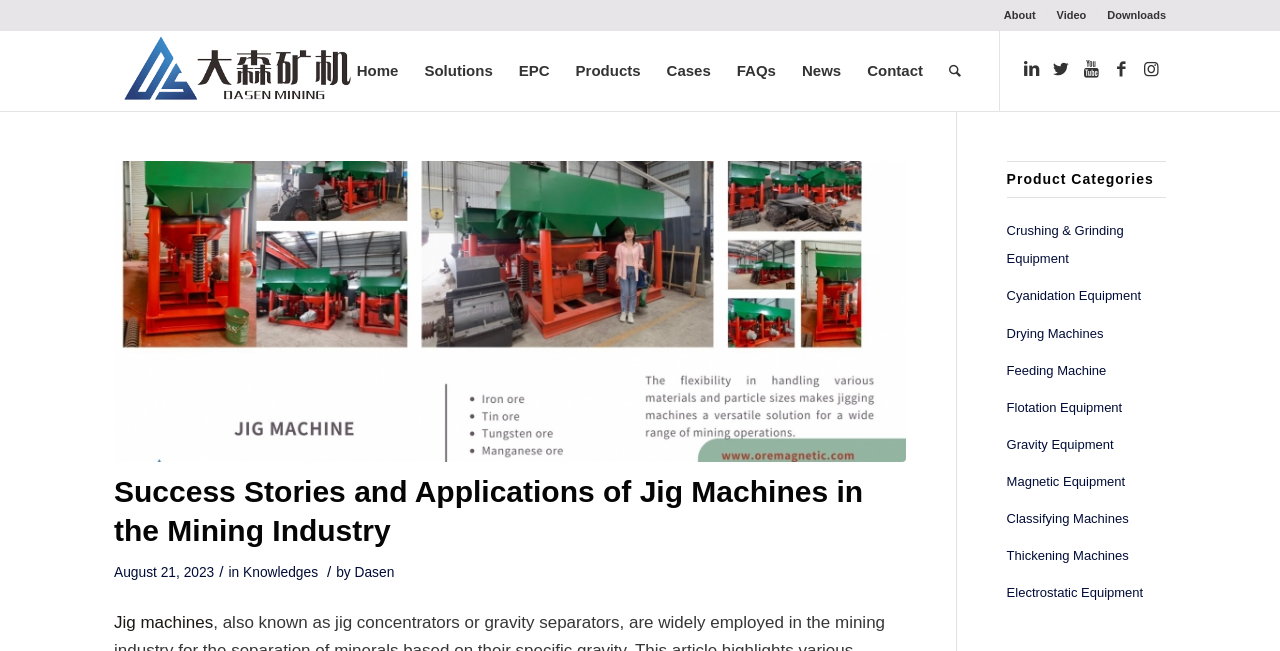Carefully observe the image and respond to the question with a detailed answer:
What is the category of products listed on the right side?

On the right side of the webpage, I can see a heading that says 'Product Categories', followed by a list of links to different product categories, such as 'Crushing & Grinding Equipment', 'Cyanidation Equipment', and so on.